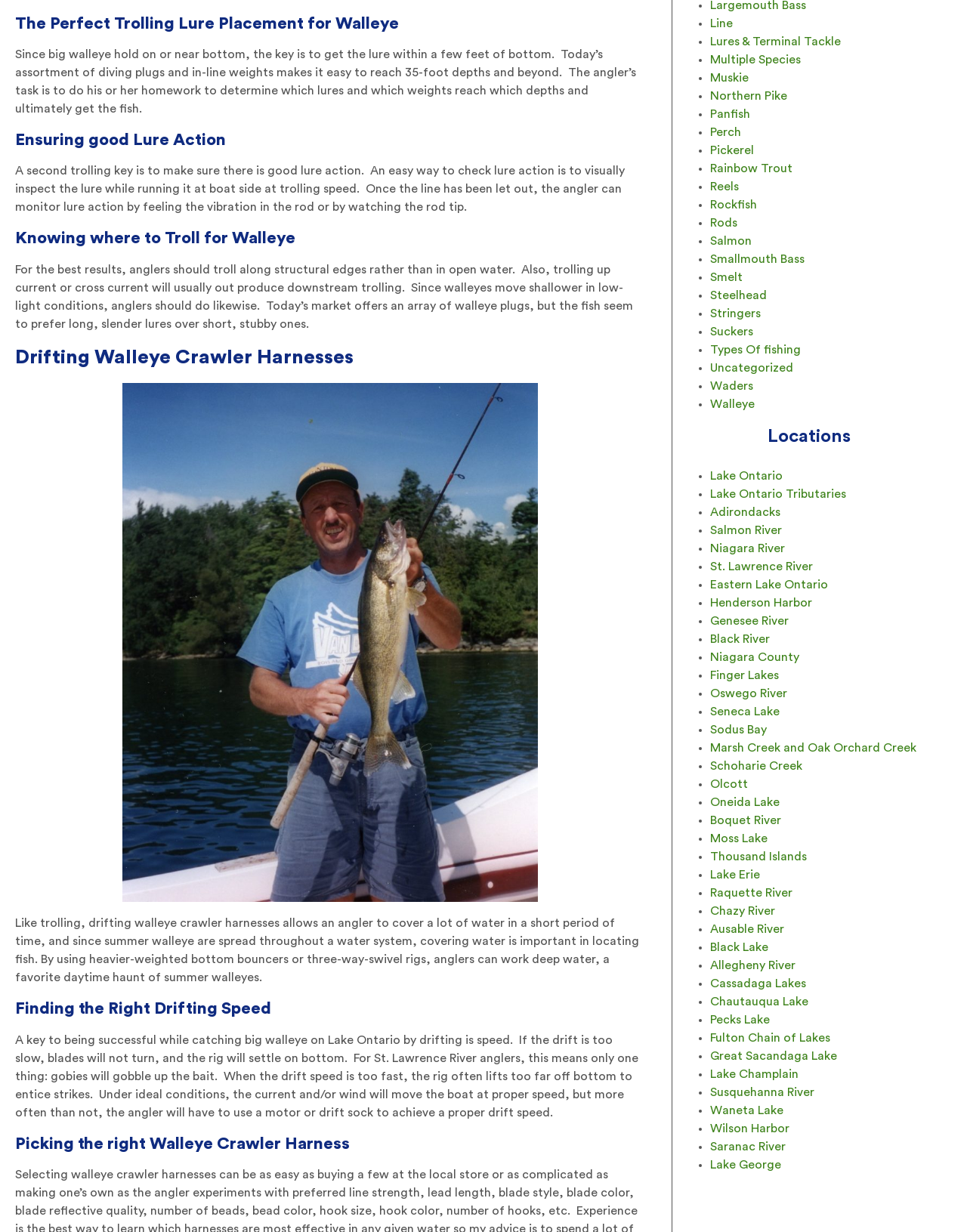Please locate the bounding box coordinates of the element that should be clicked to achieve the given instruction: "Check 'Walleye' link".

[0.734, 0.323, 0.78, 0.333]